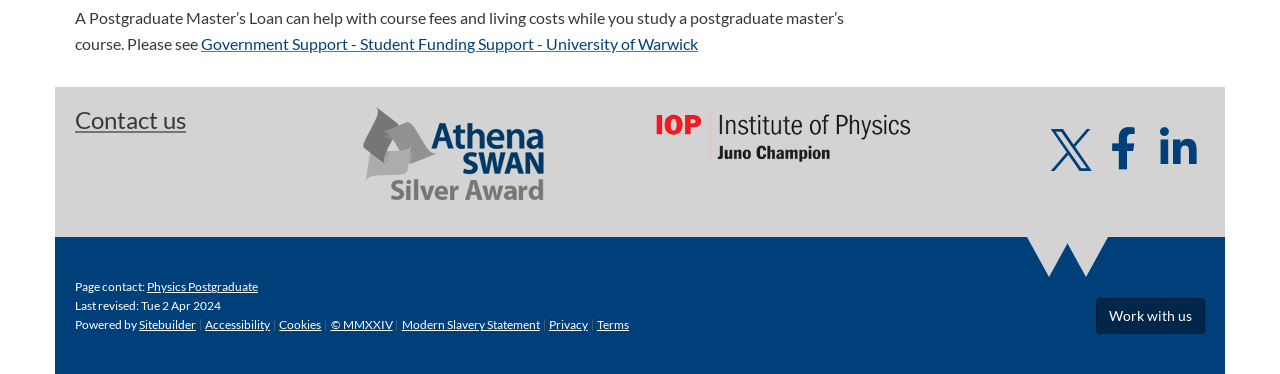What is the last revised date of this webpage?
Refer to the image and give a detailed answer to the question.

The StaticText element with ID 145 has the text 'Last revised: Tue 2 Apr 2024', which indicates the last revised date of this webpage.